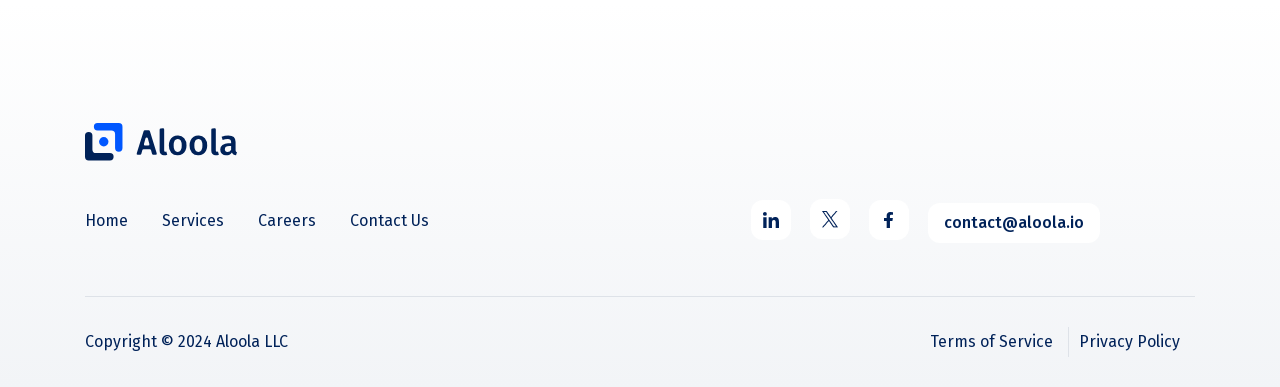Locate the bounding box coordinates of the element's region that should be clicked to carry out the following instruction: "Go to Careers". The coordinates need to be four float numbers between 0 and 1, i.e., [left, top, right, bottom].

[0.202, 0.533, 0.247, 0.611]